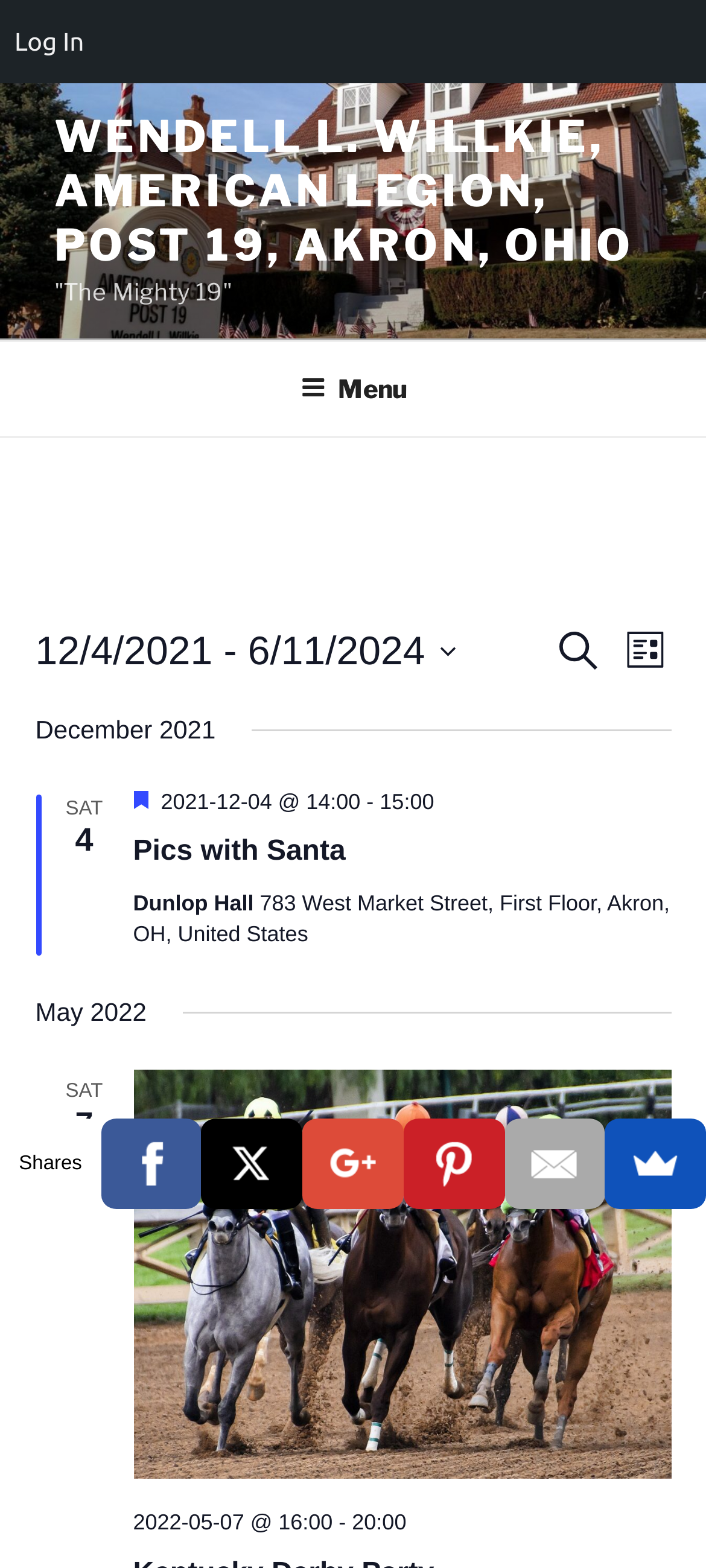Please find the bounding box coordinates for the clickable element needed to perform this instruction: "View Pics with Santa event".

[0.188, 0.534, 0.489, 0.554]